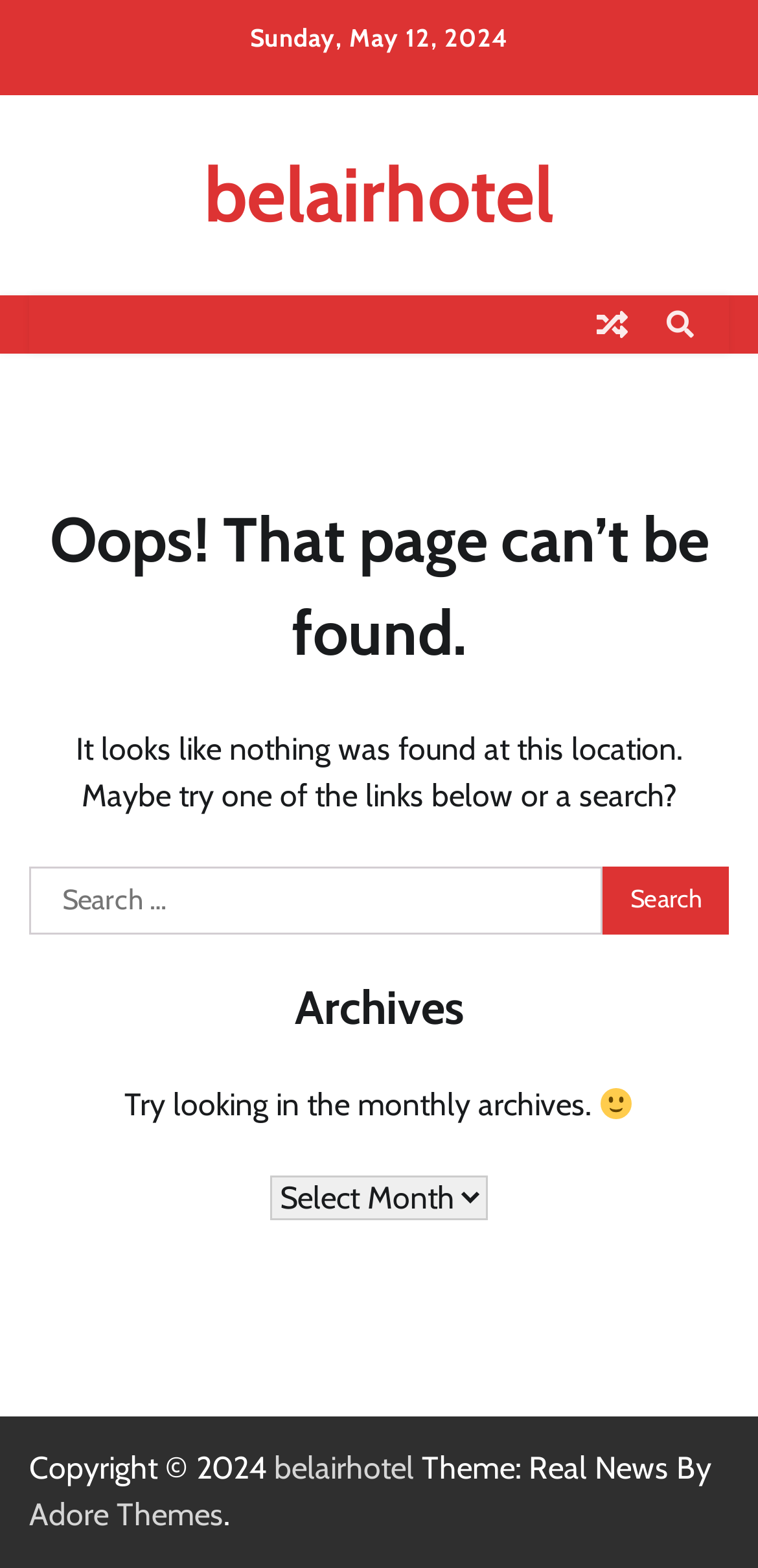Specify the bounding box coordinates of the element's region that should be clicked to achieve the following instruction: "go to archives". The bounding box coordinates consist of four float numbers between 0 and 1, in the format [left, top, right, bottom].

[0.356, 0.75, 0.644, 0.778]